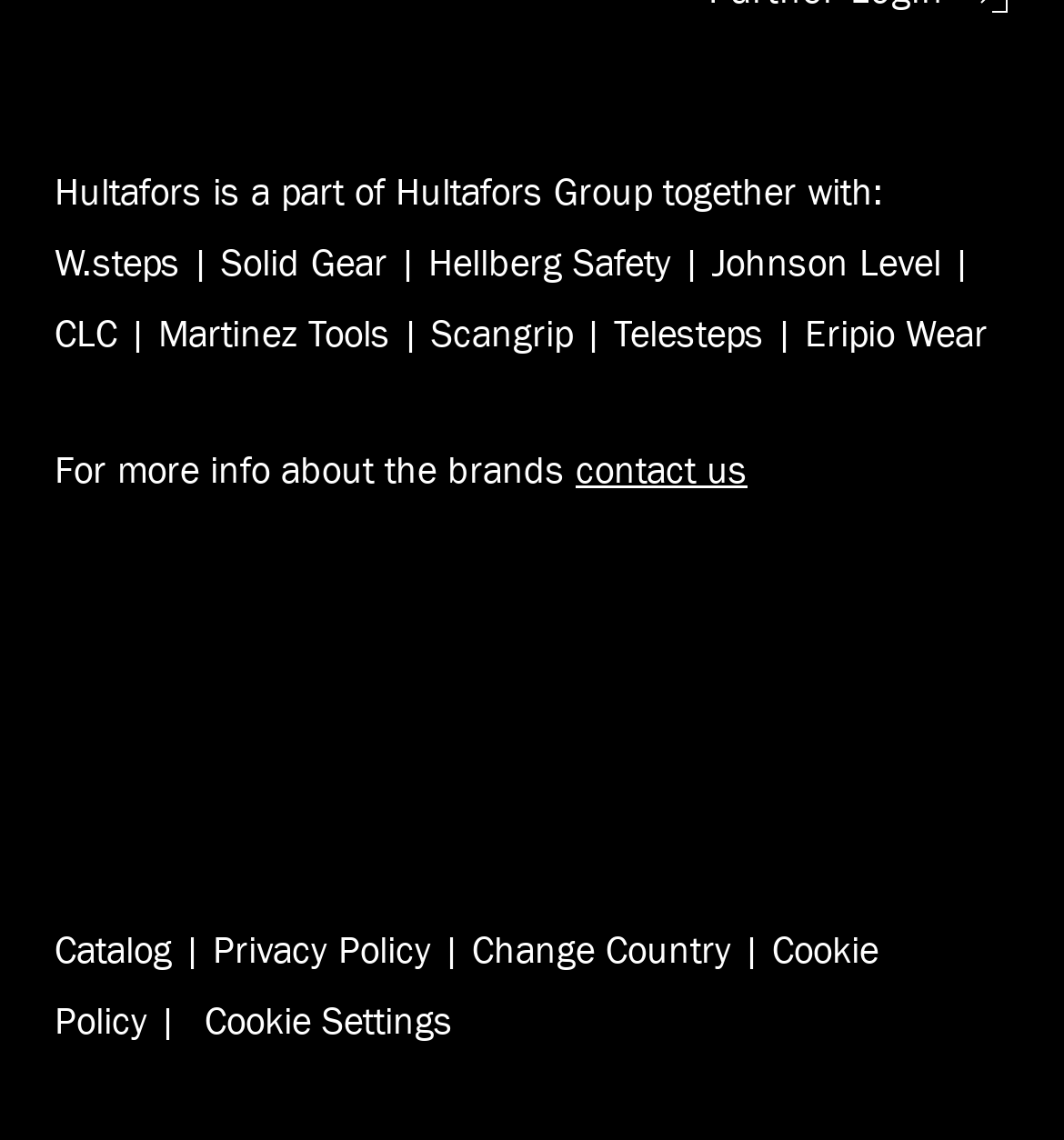Bounding box coordinates are given in the format (top-left x, top-left y, bottom-right x, bottom-right y). All values should be floating point numbers between 0 and 1. Provide the bounding box coordinate for the UI element described as: W.steps

[0.051, 0.212, 0.169, 0.25]